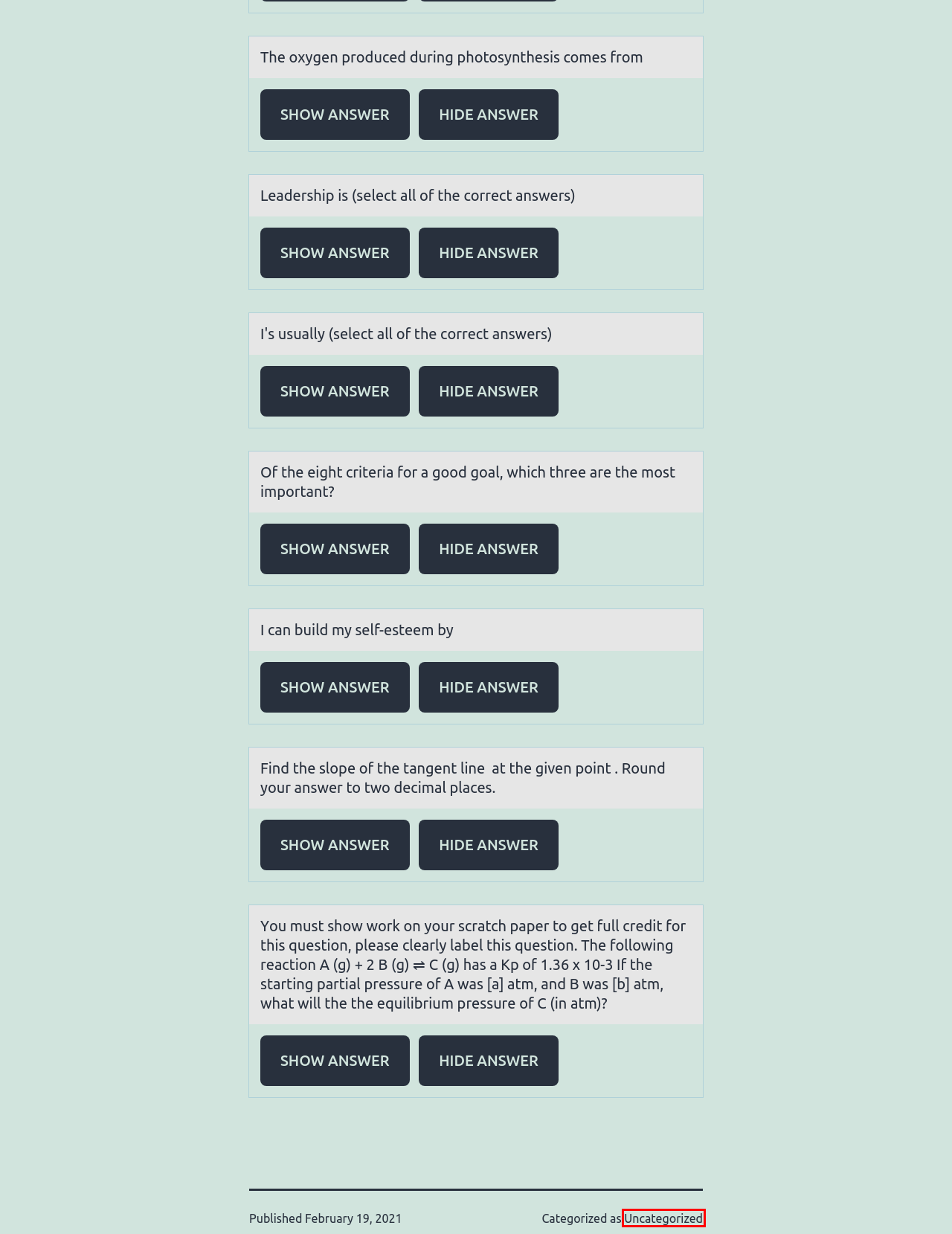Examine the screenshot of the webpage, which has a red bounding box around a UI element. Select the webpage description that best fits the new webpage after the element inside the red bounding box is clicked. Here are the choices:
A. What is the name of this mineral? | Quiz Lookup
B. Blog Tool, Publishing Platform, and CMS – WordPress.org
C. Privacy Policy | Quiz Lookup
D. Anonymous | Quiz Lookup
E. Ten Tips for Taking an Online Test
F. Terms of Service | Quiz Lookup
G. Find if . ​ | Quiz Lookup
H. Uncategorized | Quiz Lookup

H